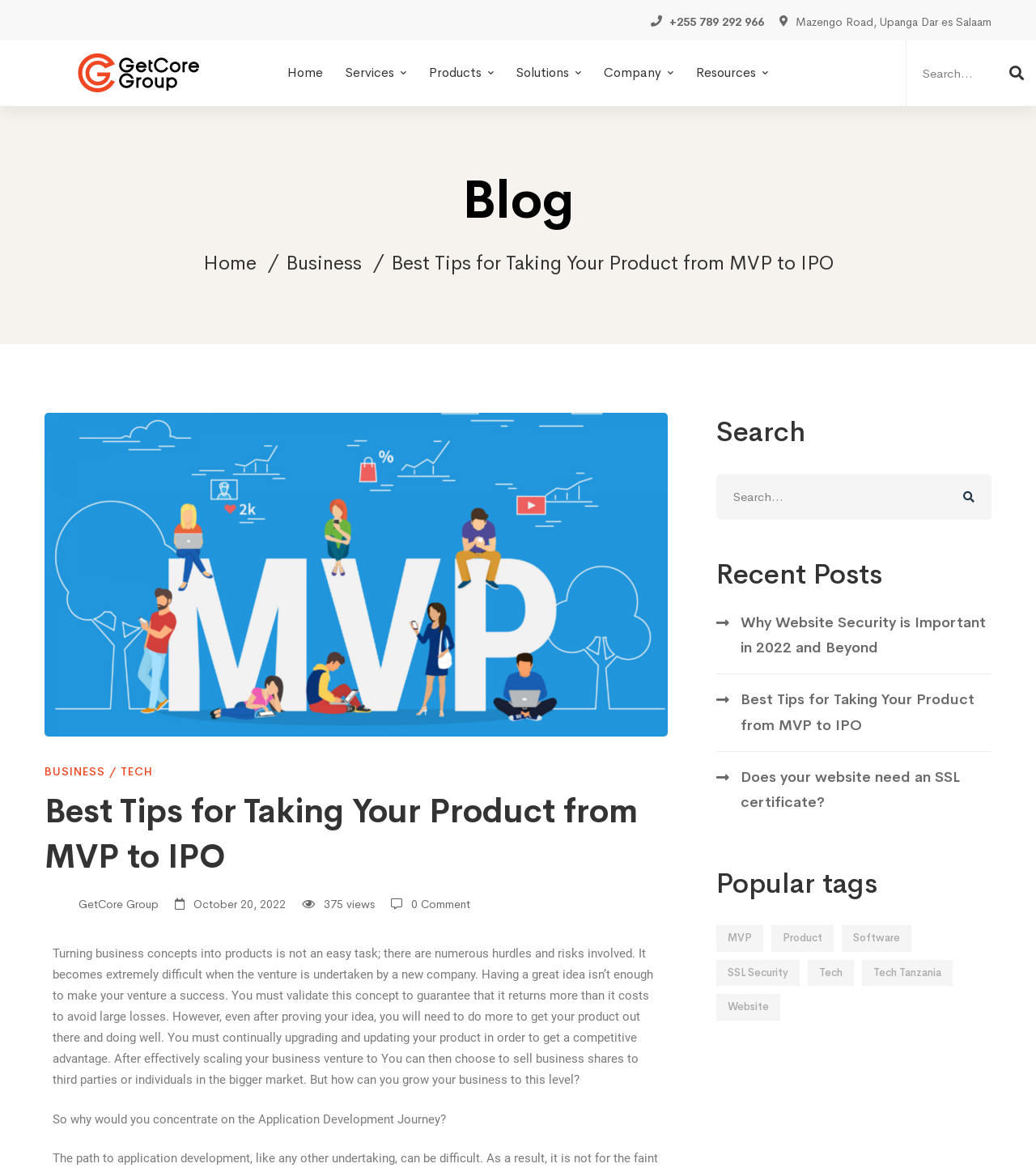Pinpoint the bounding box coordinates of the clickable element to carry out the following instruction: "Go to Home page."

[0.268, 0.035, 0.321, 0.09]